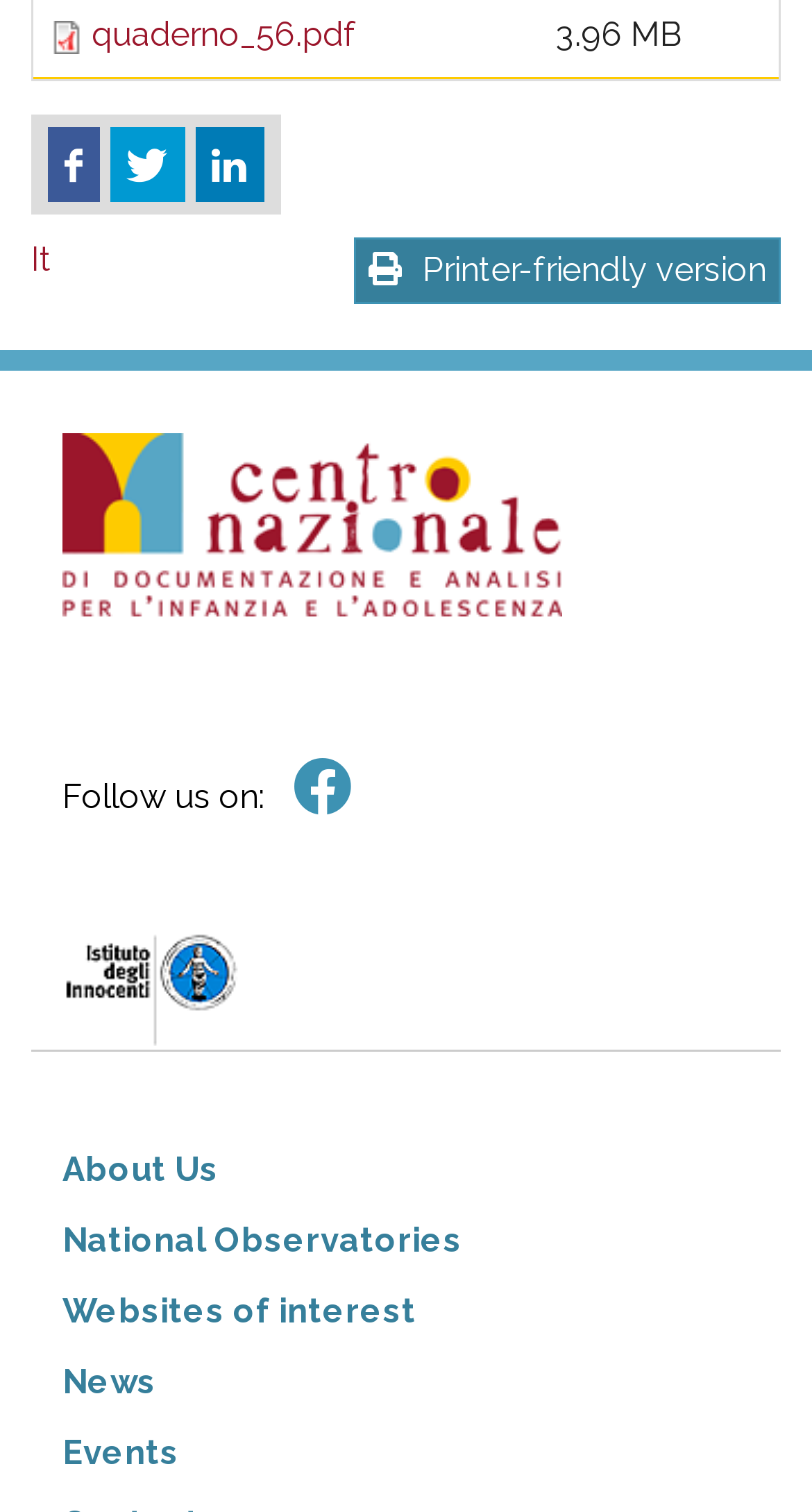Refer to the image and provide an in-depth answer to the question: 
How many main navigation links are present?

There are five main navigation links present, which are 'About Us', 'National Observatories', 'Websites of interest', 'News', and 'Events', represented by the links with the respective texts.